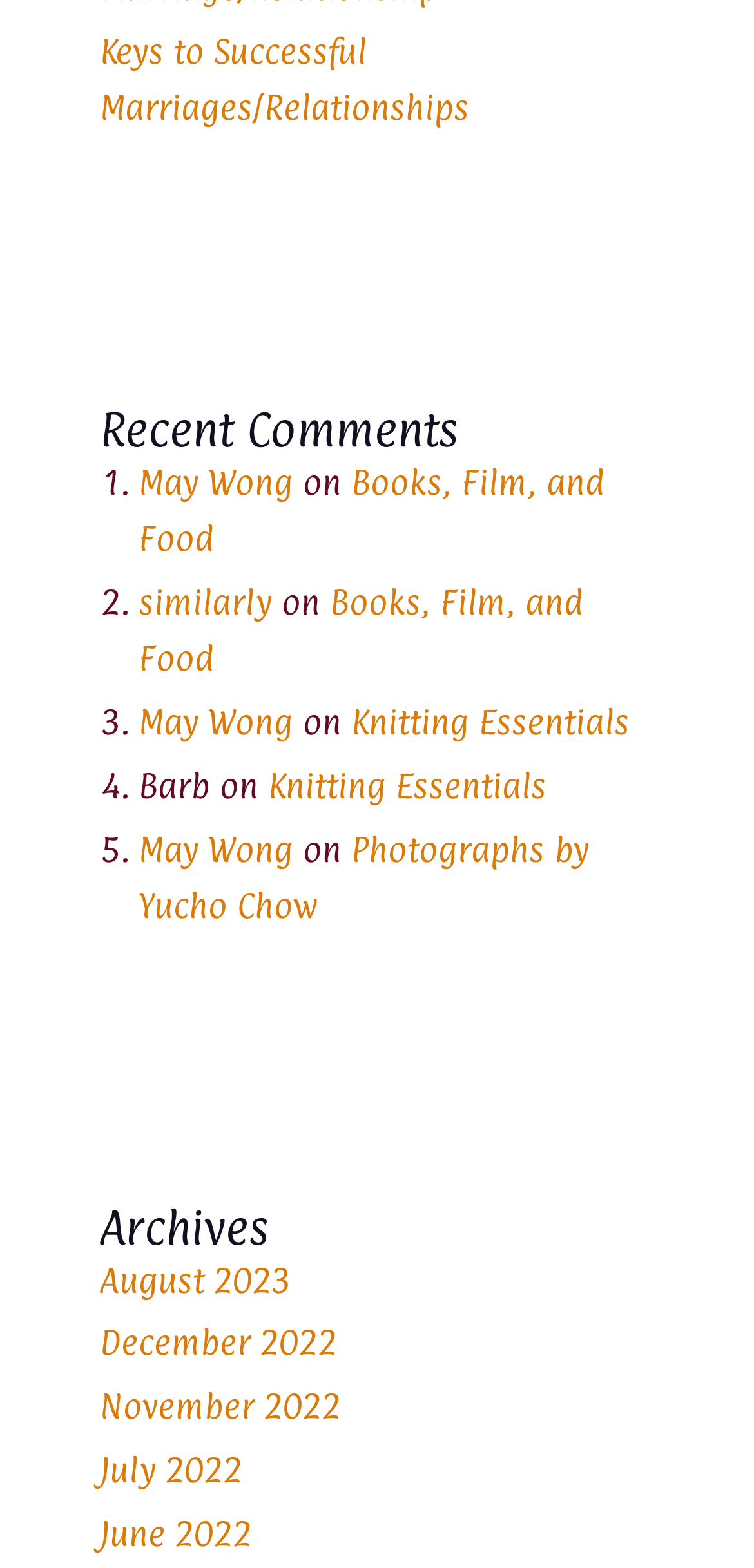Please specify the bounding box coordinates of the clickable section necessary to execute the following command: "Click on 'Keys to Successful Marriages/Relationships'".

[0.132, 0.02, 0.622, 0.081]